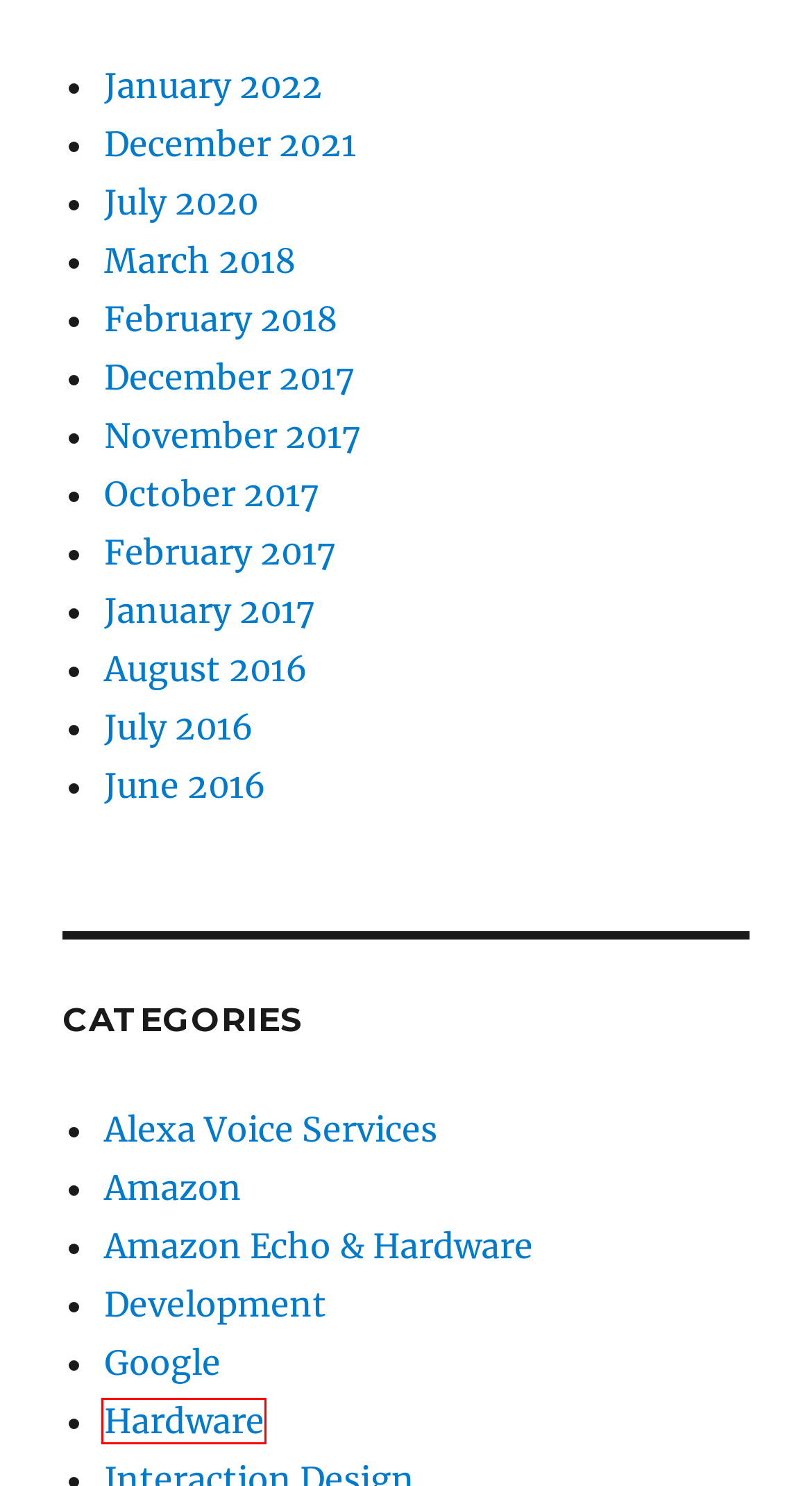Consider the screenshot of a webpage with a red bounding box around an element. Select the webpage description that best corresponds to the new page after clicking the element inside the red bounding box. Here are the candidates:
A. February 2018 – The Voice of Alexa
B. January 2017 – The Voice of Alexa
C. December 2021 – The Voice of Alexa
D. January 2022 – The Voice of Alexa
E. August 2016 – The Voice of Alexa
F. Hardware – The Voice of Alexa
G. February 2017 – The Voice of Alexa
H. June 2016 – The Voice of Alexa

F